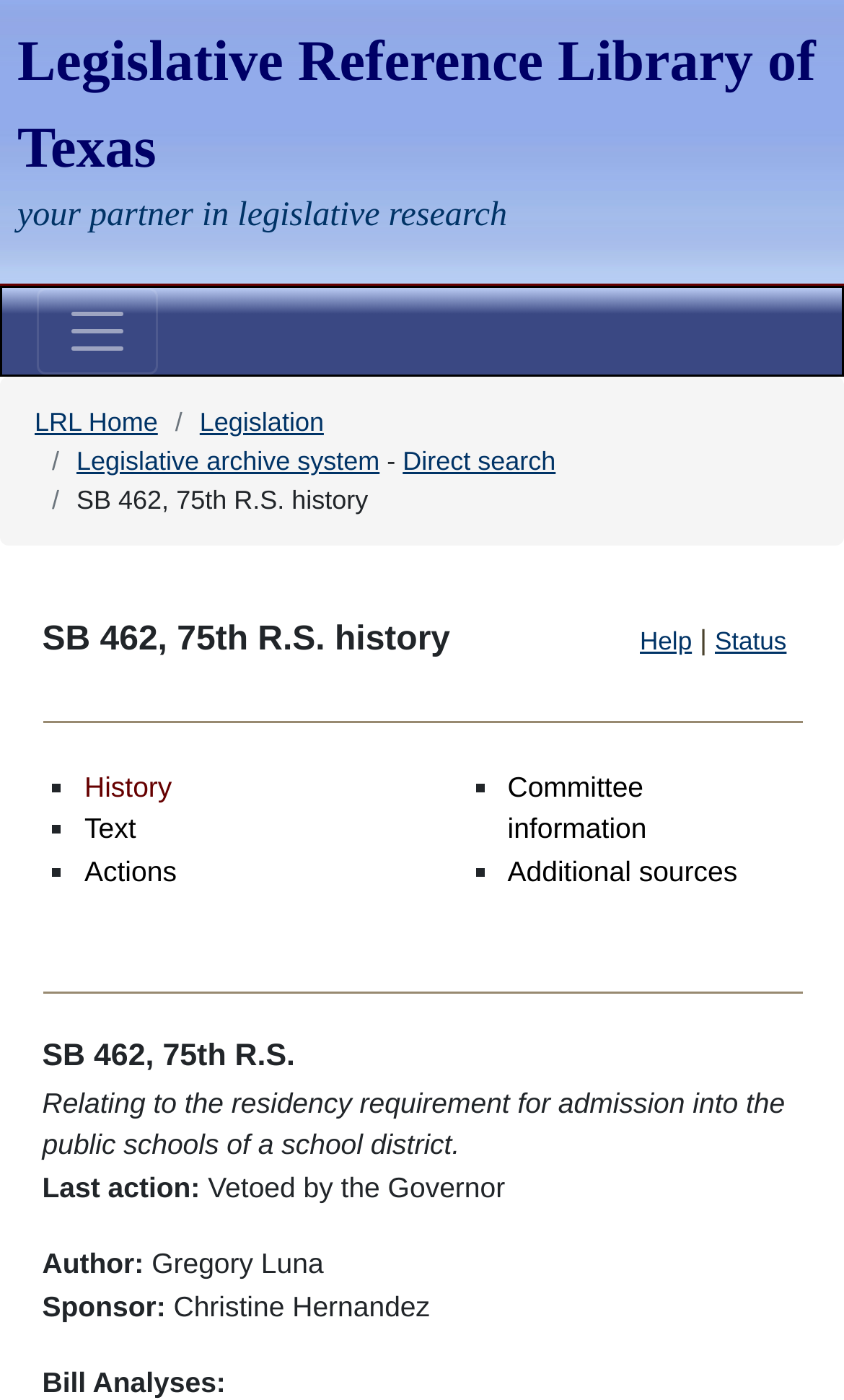What is the author of SB 462?
Provide a short answer using one word or a brief phrase based on the image.

Gregory Luna